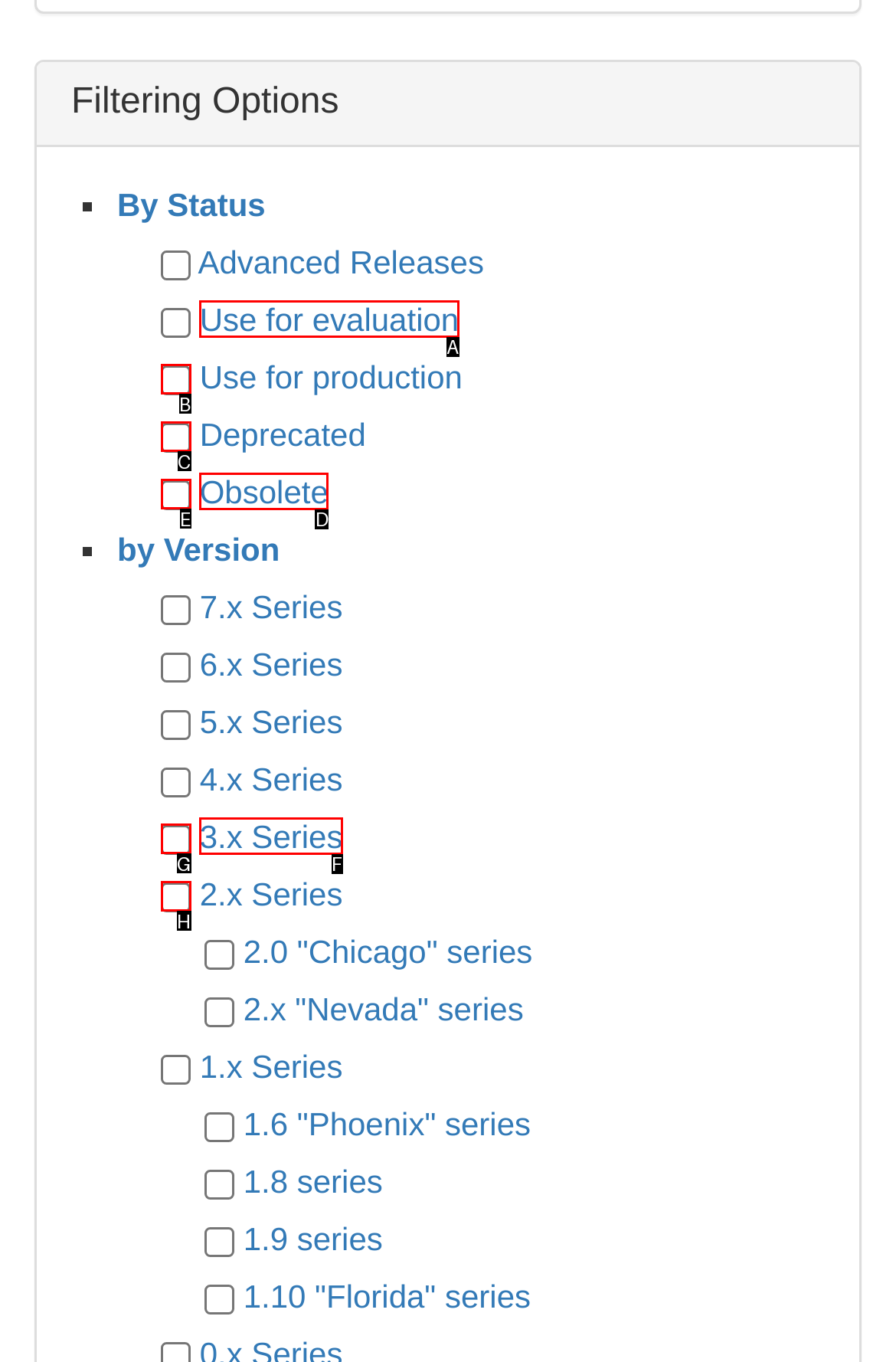Select the HTML element that matches the description: parent_node: Obsolete name="catsel[]" value="488"
Respond with the letter of the correct choice from the given options directly.

E